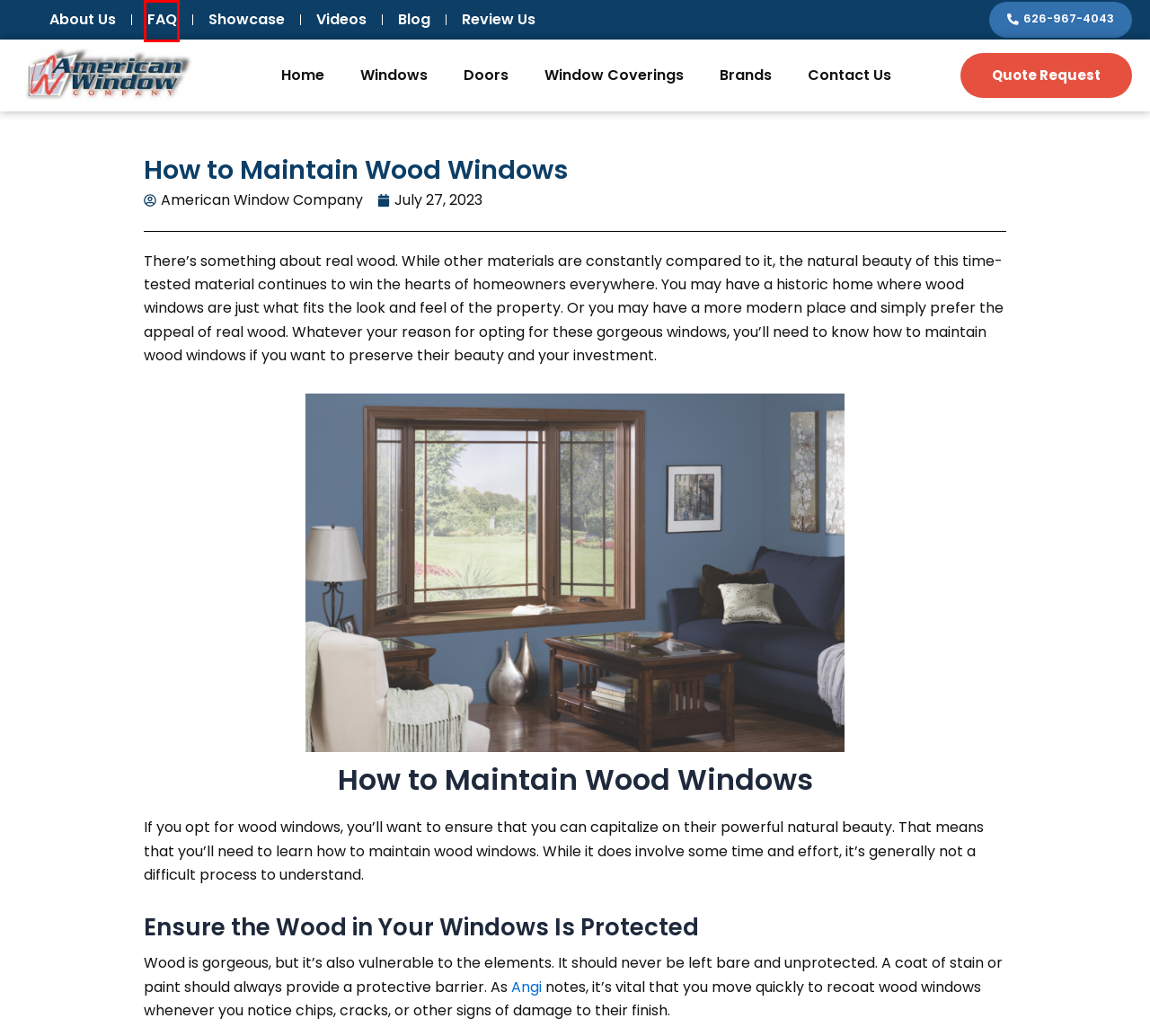Using the screenshot of a webpage with a red bounding box, pick the webpage description that most accurately represents the new webpage after the element inside the red box is clicked. Here are the candidates:
A. Brands You Know and Trust - American Window Company
B. Windows Archives - American Window Company
C. Our Blog - American Window Company
D. Doors Archives - American Window Company
E. American Window Company - Windows, Doors, and More!
F. FAQ - American Window Company
G. Quote Request - American Window Company
H. Showcase - American Window Company

F